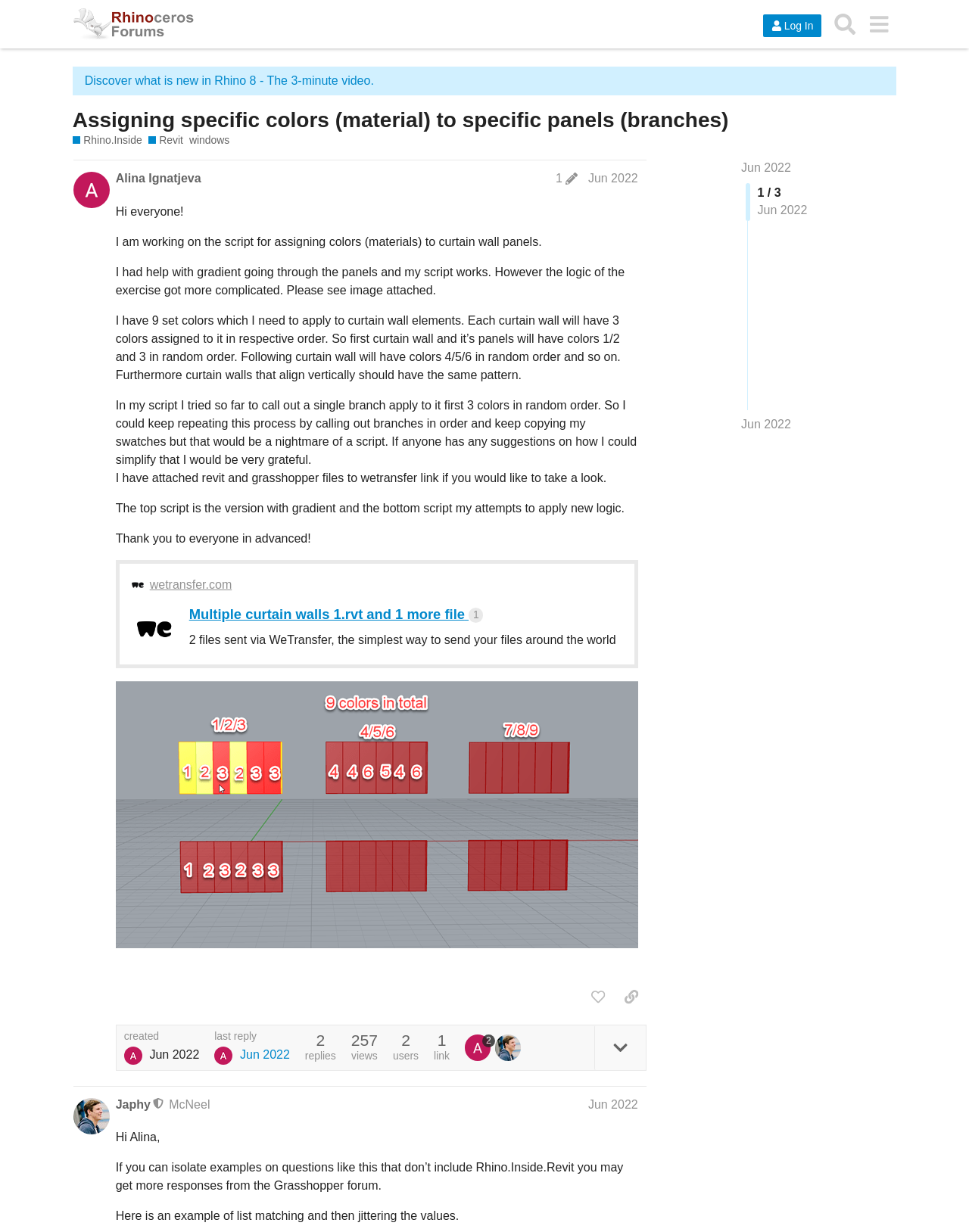Please specify the coordinates of the bounding box for the element that should be clicked to carry out this instruction: "View the post by Alina Ignatjeva". The coordinates must be four float numbers between 0 and 1, formatted as [left, top, right, bottom].

[0.111, 0.138, 0.667, 0.155]